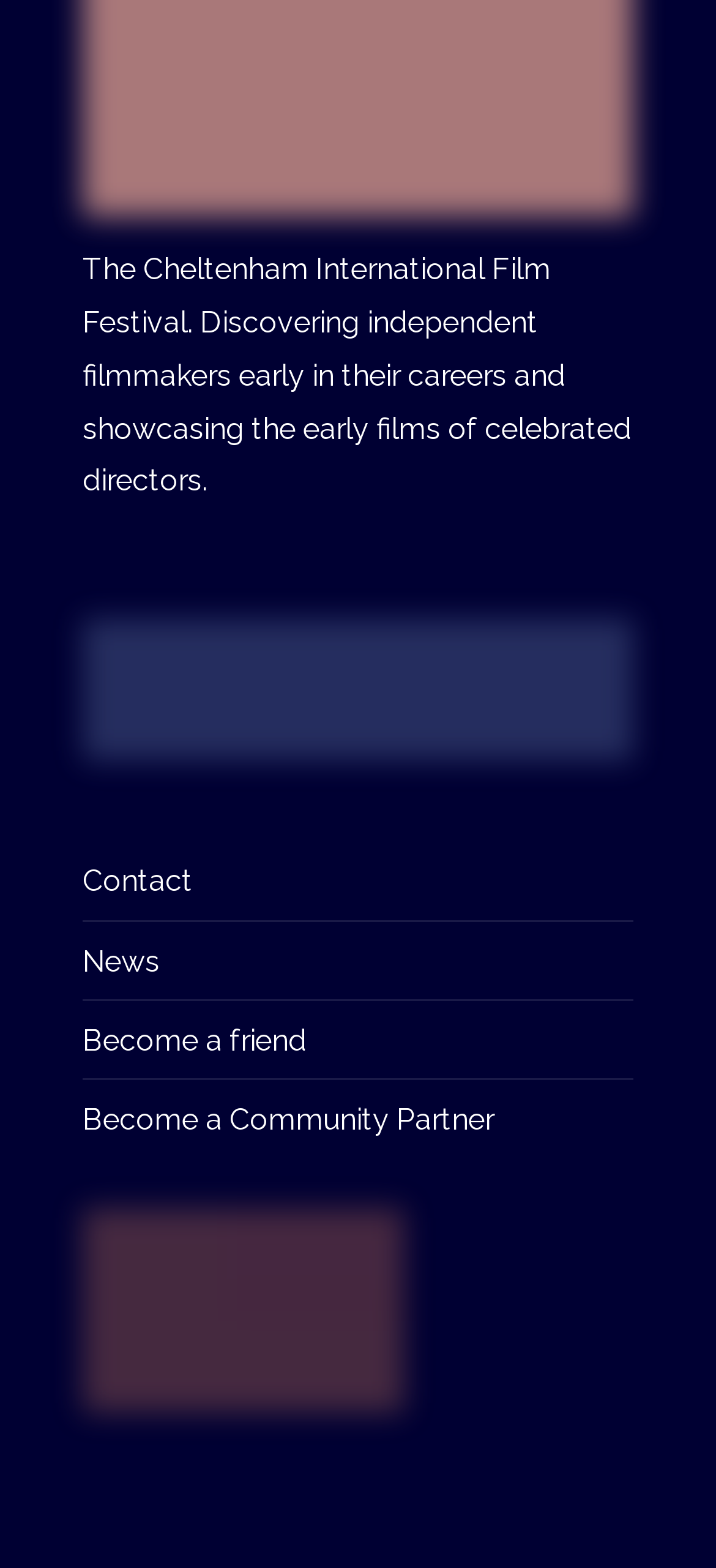Predict the bounding box of the UI element based on the description: "Become a Community Partner". The coordinates should be four float numbers between 0 and 1, formatted as [left, top, right, bottom].

[0.115, 0.698, 0.885, 0.73]